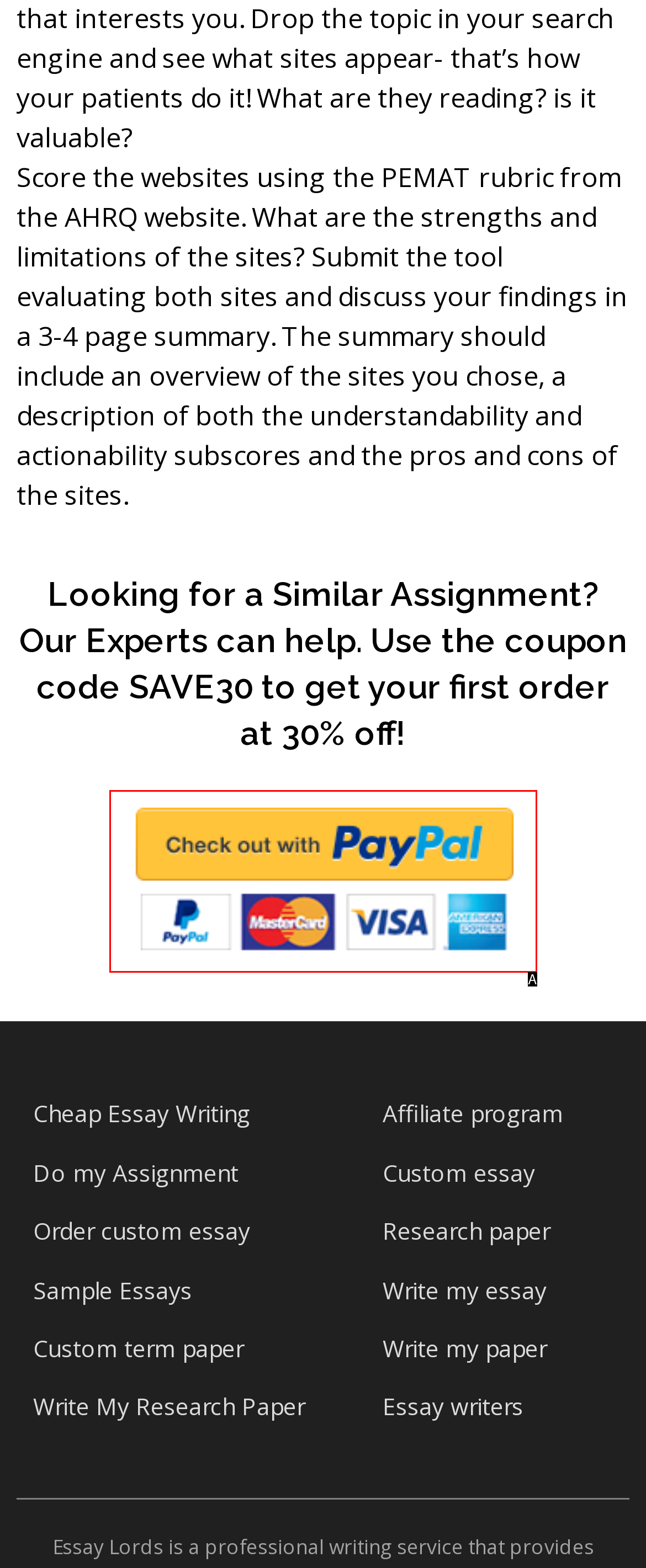Tell me which one HTML element best matches the description: title="paypal-checkout-button3.png – Essay Lords" Answer with the option's letter from the given choices directly.

A